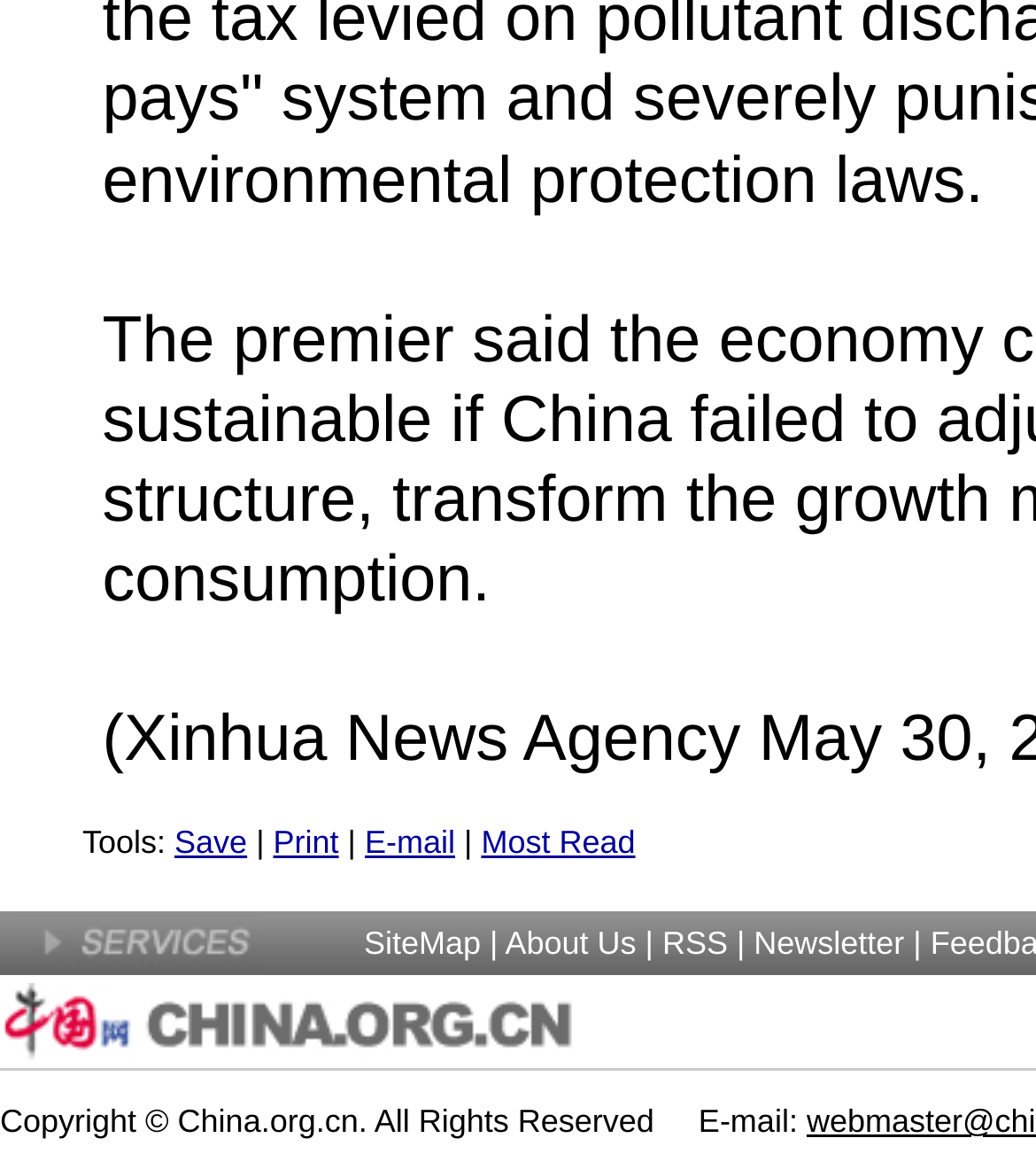Locate the bounding box of the UI element based on this description: "Print". Provide four float numbers between 0 and 1 as [left, top, right, bottom].

[0.264, 0.704, 0.327, 0.736]